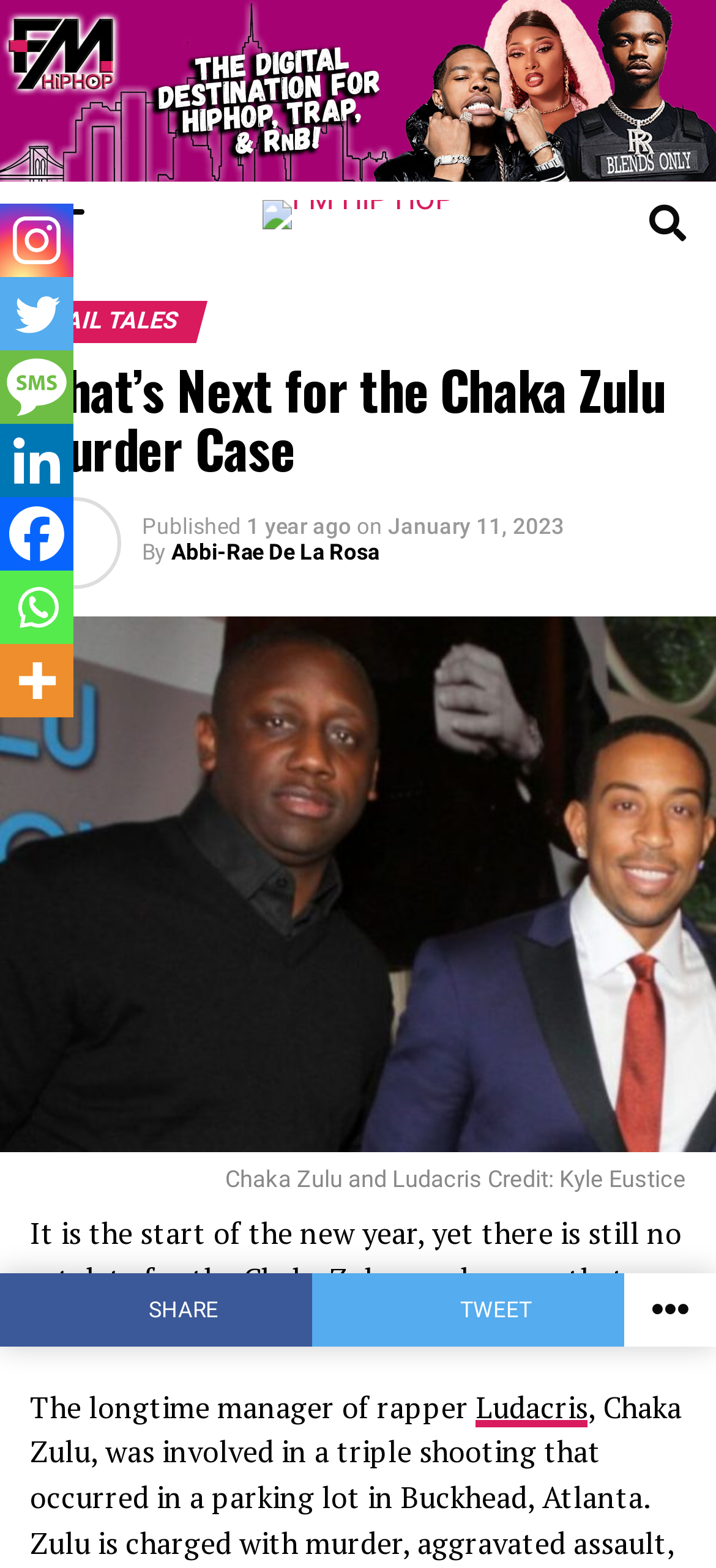Provide the bounding box coordinates for the specified HTML element described in this description: "Abbi-Rae De La Rosa". The coordinates should be four float numbers ranging from 0 to 1, in the format [left, top, right, bottom].

[0.239, 0.344, 0.529, 0.36]